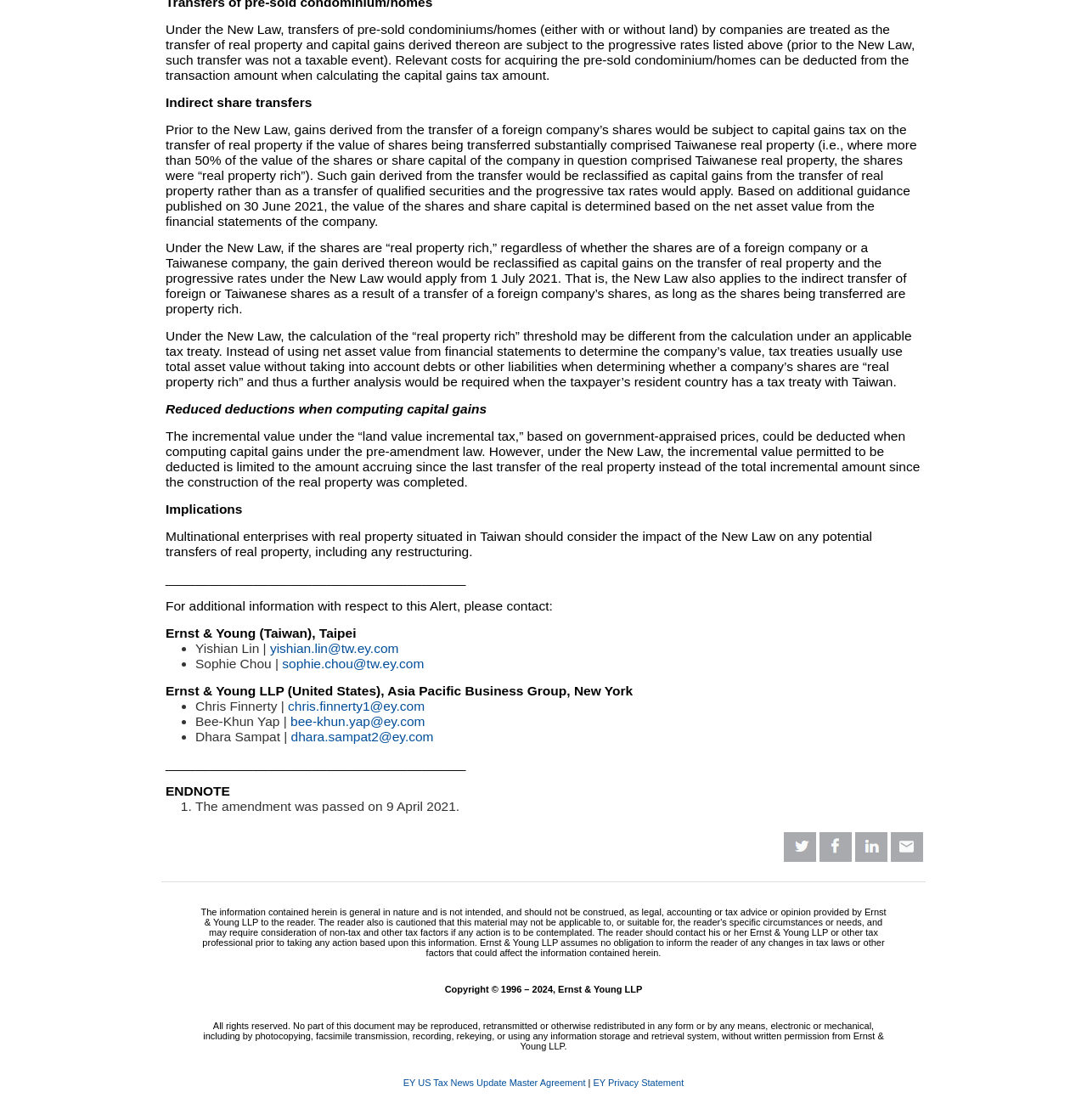What is the contact information for Yishian Lin?
Look at the image and respond with a single word or a short phrase.

yishian.lin@tw.ey.com